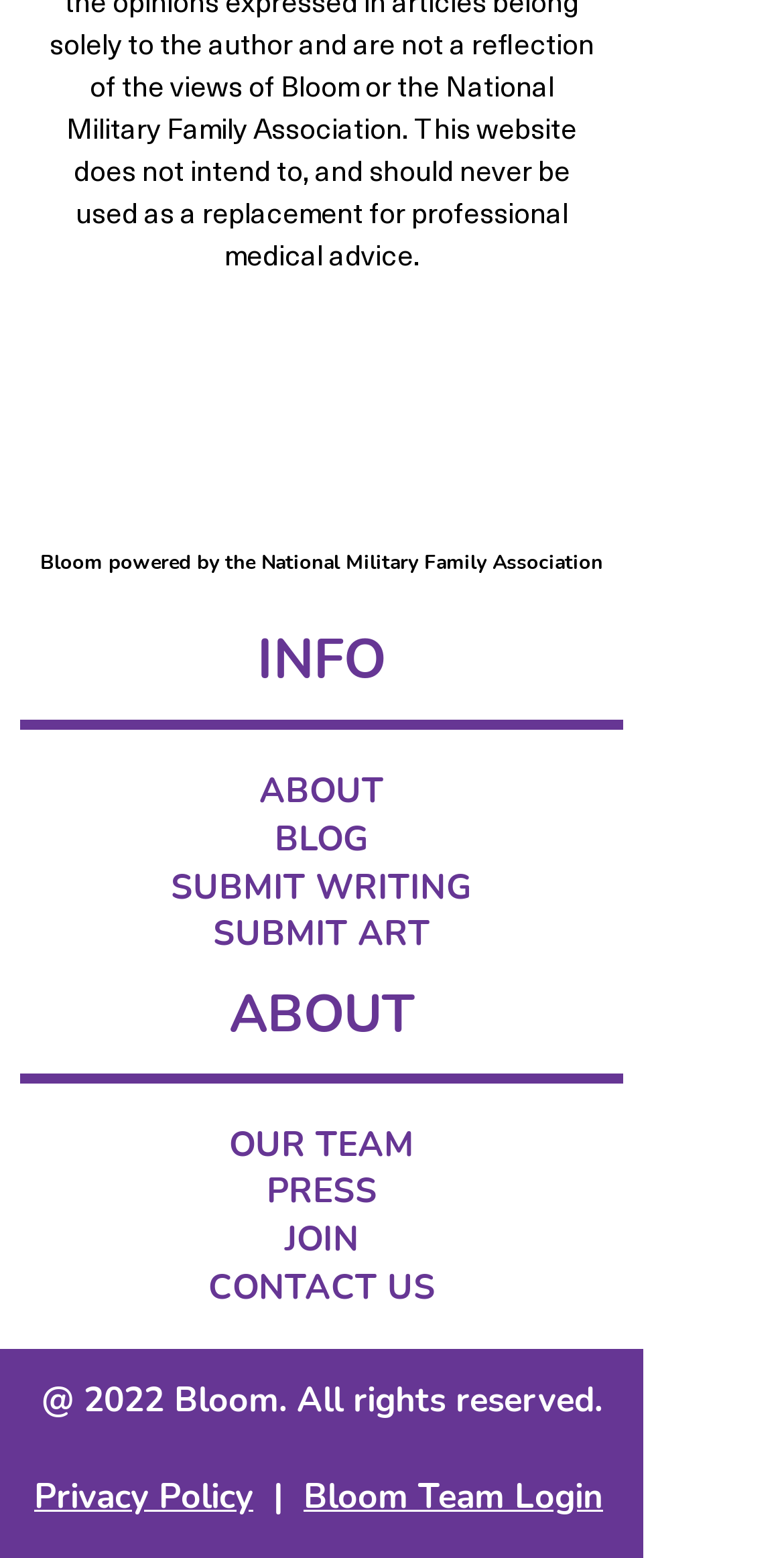How many social media links are available?
Using the information from the image, answer the question thoroughly.

I counted the number of social media links in the 'Social Bar' section, which includes Instagram, TikTok, Facebook, YouTube, Twitter, and one more link labeled 'real'.